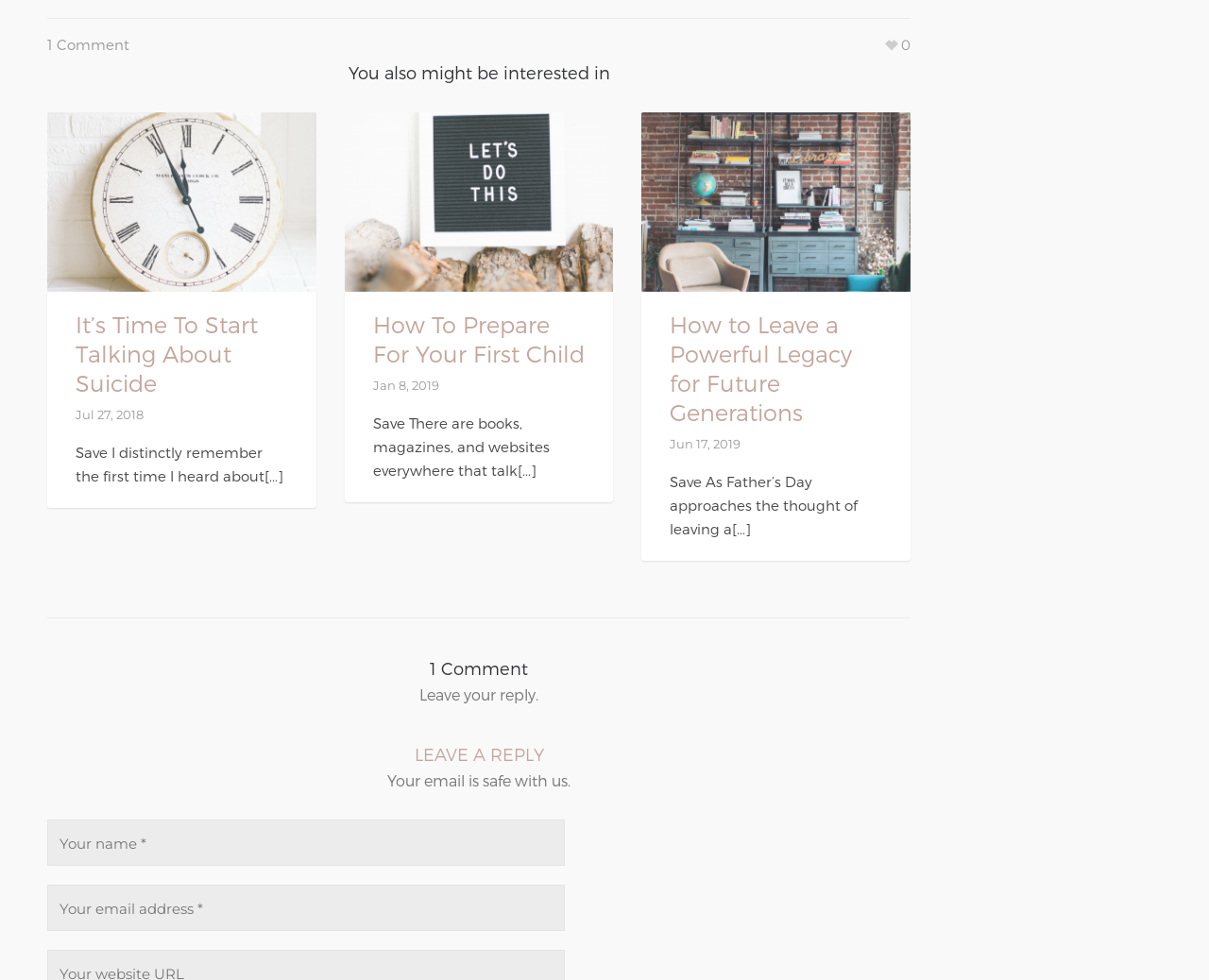What is required to leave a reply?
Please answer the question with as much detail as possible using the screenshot.

The two required textboxes at the bottom of the page are 'Your name *' and 'Your email address *', which indicates that a name and email address are required to leave a reply.